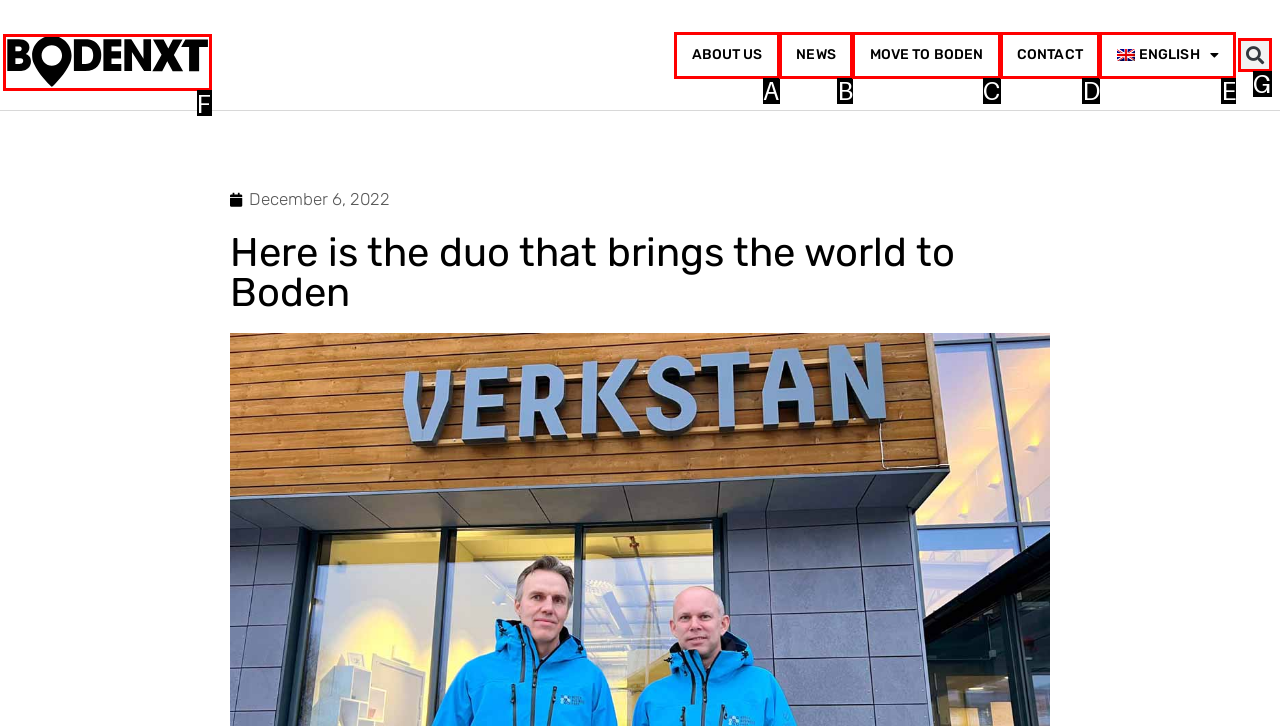Tell me which one HTML element best matches the description: name="submit" value="Post Comment" Answer with the option's letter from the given choices directly.

None